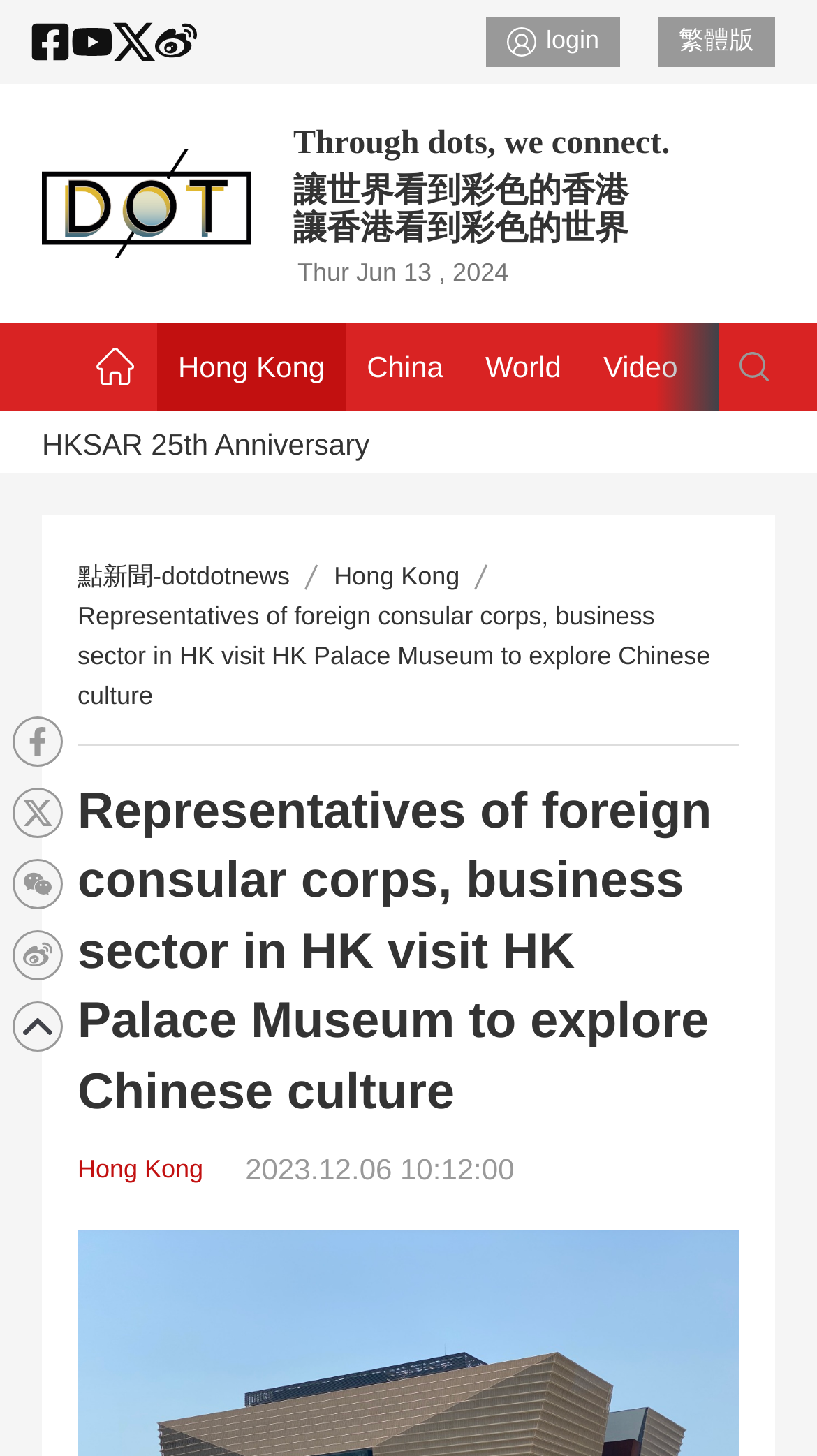What is the date of the news article?
Look at the screenshot and provide an in-depth answer.

The date of the news article can be found in the middle of the webpage, where it says '2023.12.06 10:12:00' in the time format.